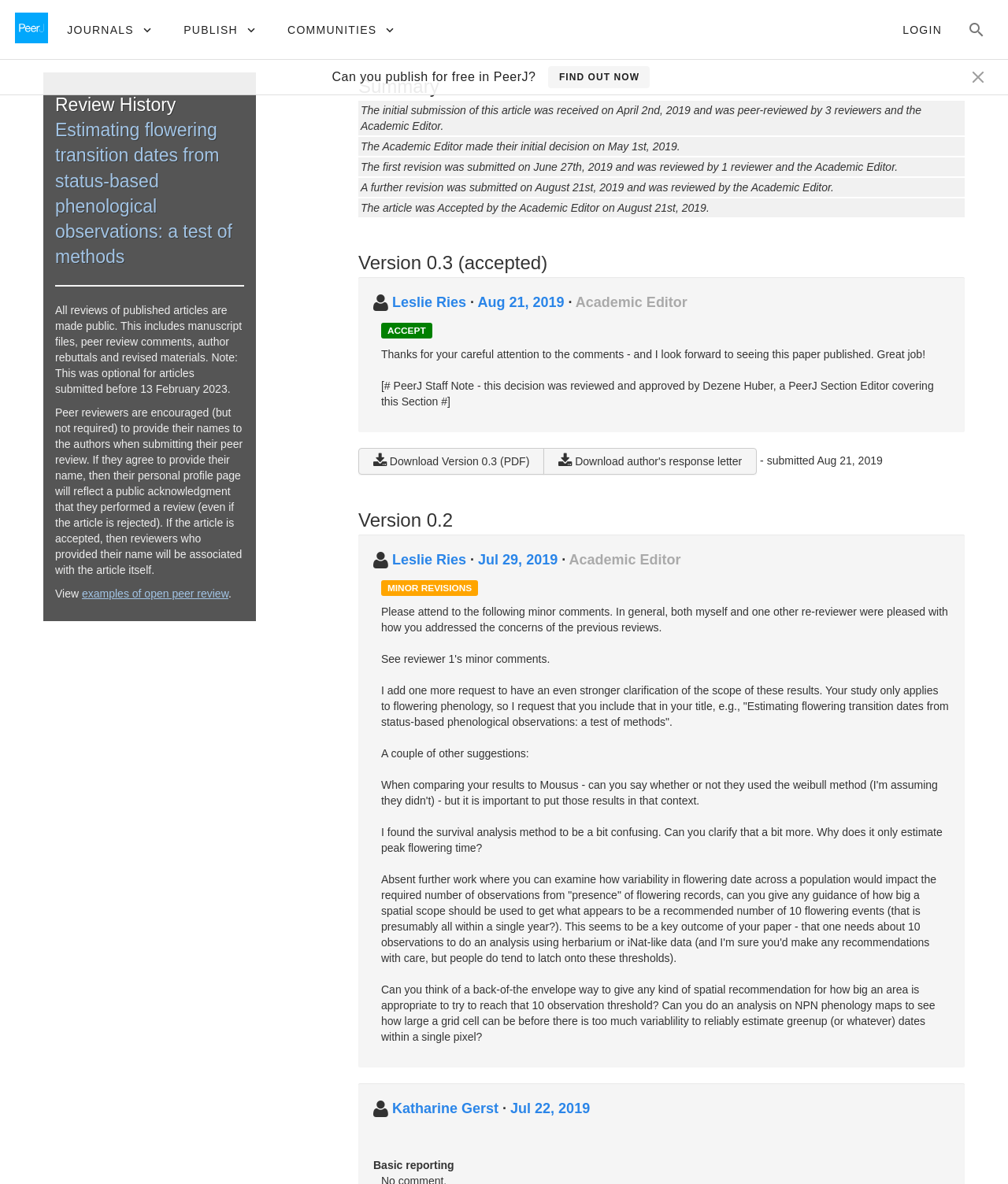Provide an in-depth caption for the webpage.

The webpage is a review history page for an academic article titled "Estimating flowering transition dates from status-based phenological observations: a test of methods" on the PeerJ platform. At the top of the page, there is a heading with the article title, followed by a horizontal separator. Below the separator, there is a brief description of the open peer review process used by PeerJ.

The main content of the page is divided into two sections: "Summary" and "Version History". The "Summary" section provides an overview of the review process, including the initial submission date, the number of reviewers, and the Academic Editor's decisions.

The "Version History" section is further divided into three subsections: "Version 0.3 (accepted)", "Version 0.2", and "Version 0.1" (not explicitly labeled). Each subsection contains the review comments and decisions made by the Academic Editor and peer reviewers. The comments are organized in a hierarchical structure, with the reviewer's name and title at the top, followed by their comments and suggestions.

There are three peer reviewers and one Academic Editor involved in the review process. The reviewers' comments are detailed and provide specific feedback on the article, including suggestions for improvement and clarification. The Academic Editor's decisions are also included, with the final decision being "ACCEPT" for Version 0.3.

The page also includes several links to download the article in different versions, as well as a link to view examples of open peer review. There are three buttons at the top right corner of the page: "JOURNALS", "PUBLISH", and "COMMUNITIES", which likely provide access to other features of the PeerJ platform. Additionally, there is a login button at the top right corner and a call-to-action button "FIND OUT NOW" in the middle of the page, which appears to promote free publishing on PeerJ.